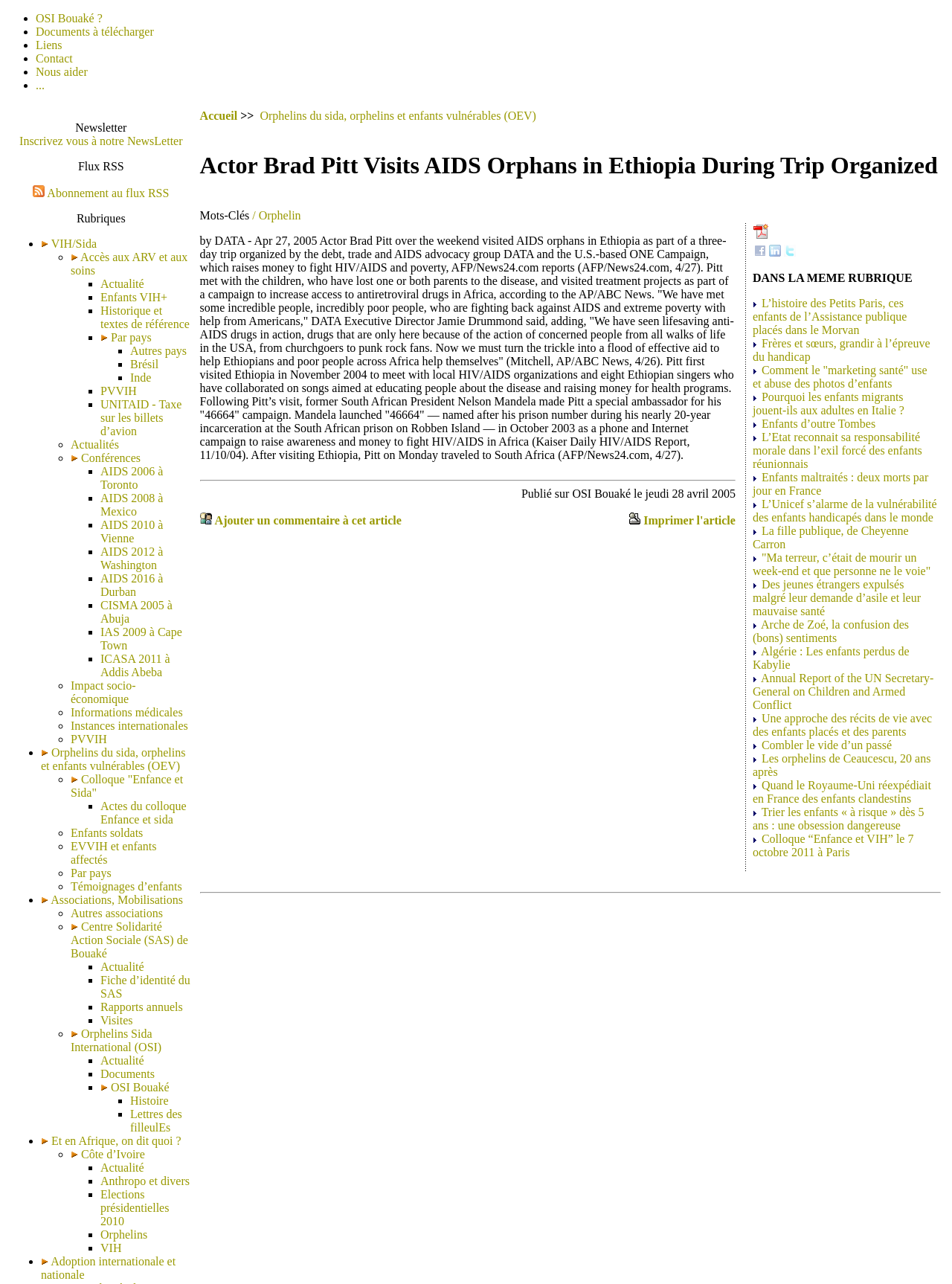Bounding box coordinates are specified in the format (top-left x, top-left y, bottom-right x, bottom-right y). All values are floating point numbers bounded between 0 and 1. Please provide the bounding box coordinate of the region this sentence describes: Elections présidentielles 2010

[0.105, 0.925, 0.178, 0.956]